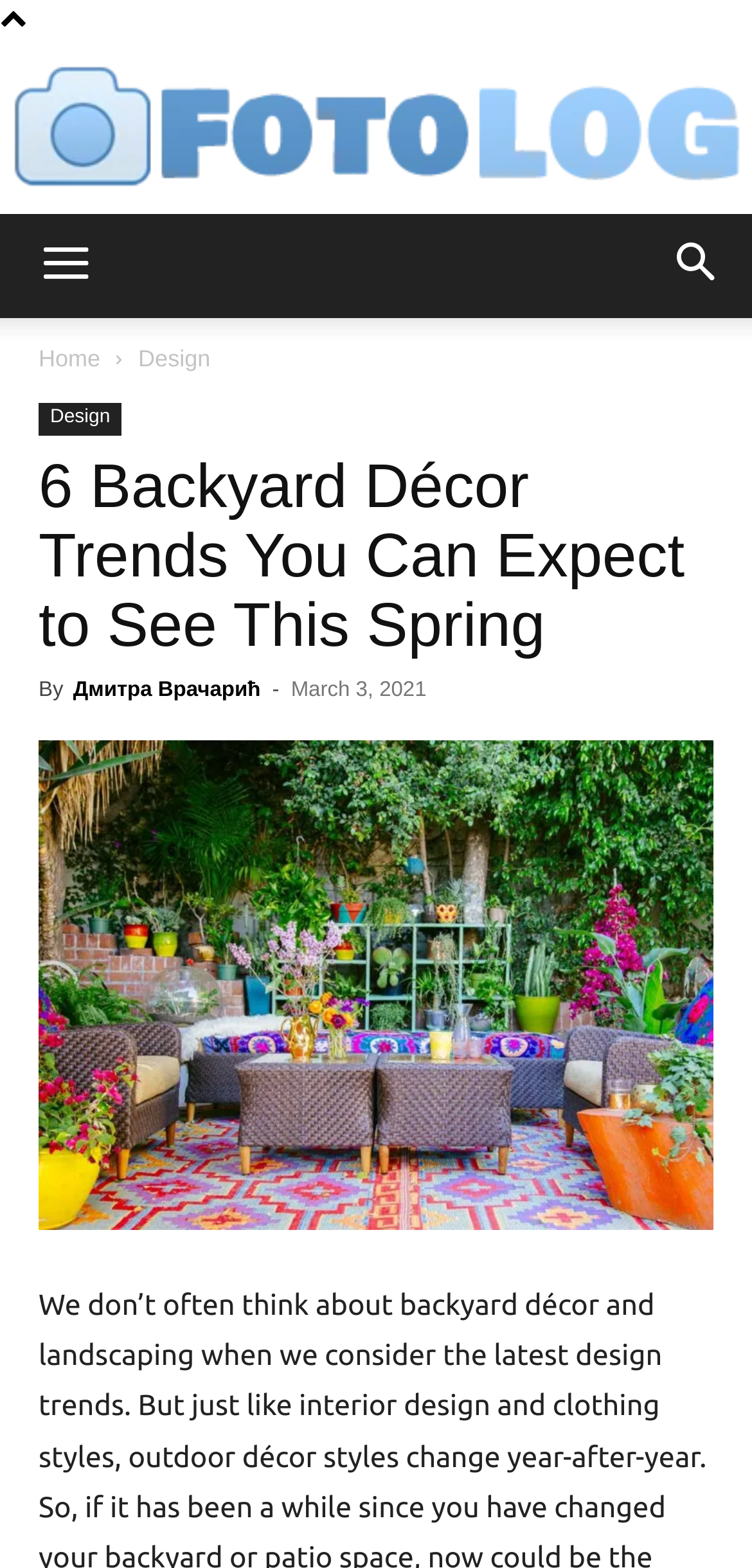Predict the bounding box for the UI component with the following description: "Дмитра Врачарић".

[0.097, 0.433, 0.347, 0.448]